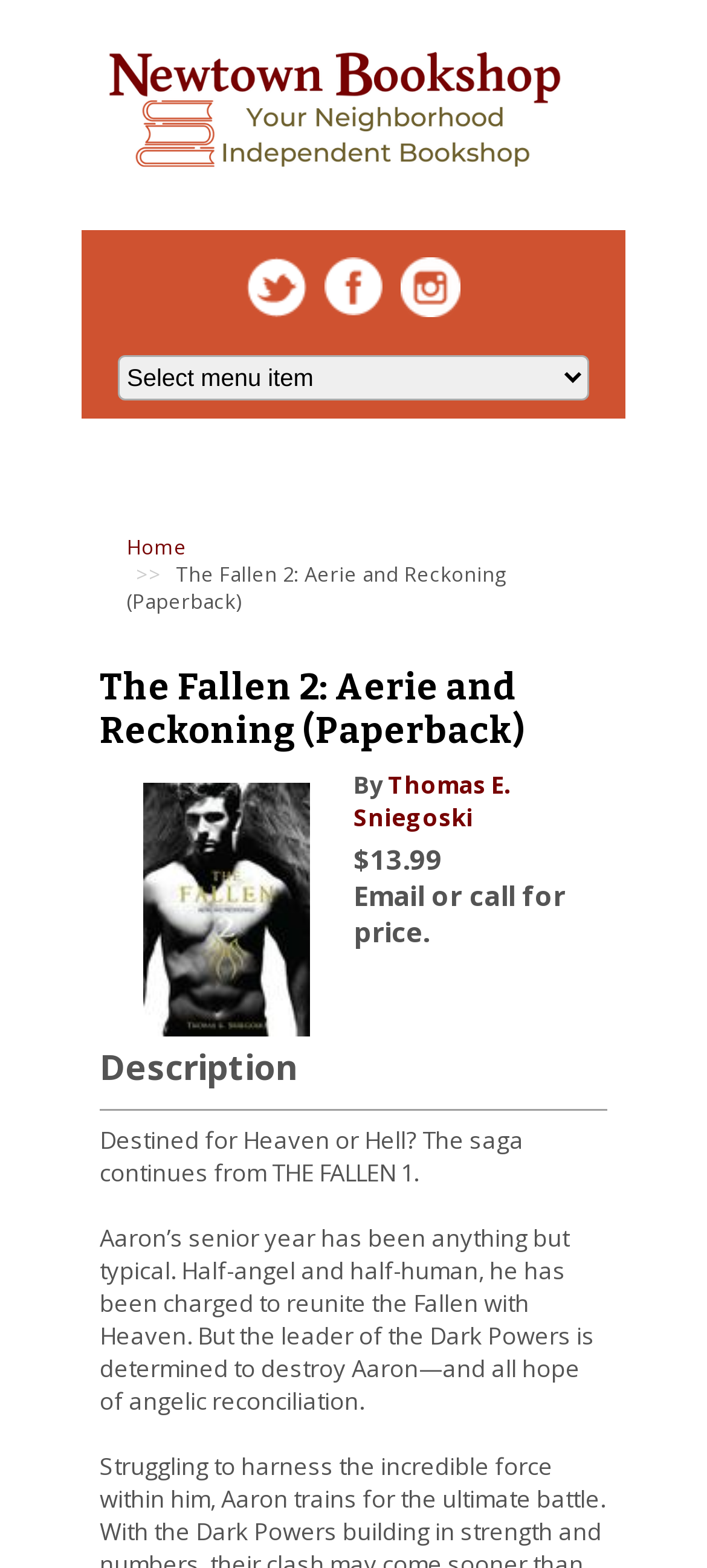What is the protagonist's name?
Please interpret the details in the image and answer the question thoroughly.

The protagonist's name can be found in the book description, where it is mentioned that 'Aaron's senior year has been anything but typical.' This suggests that the main character's name is Aaron.